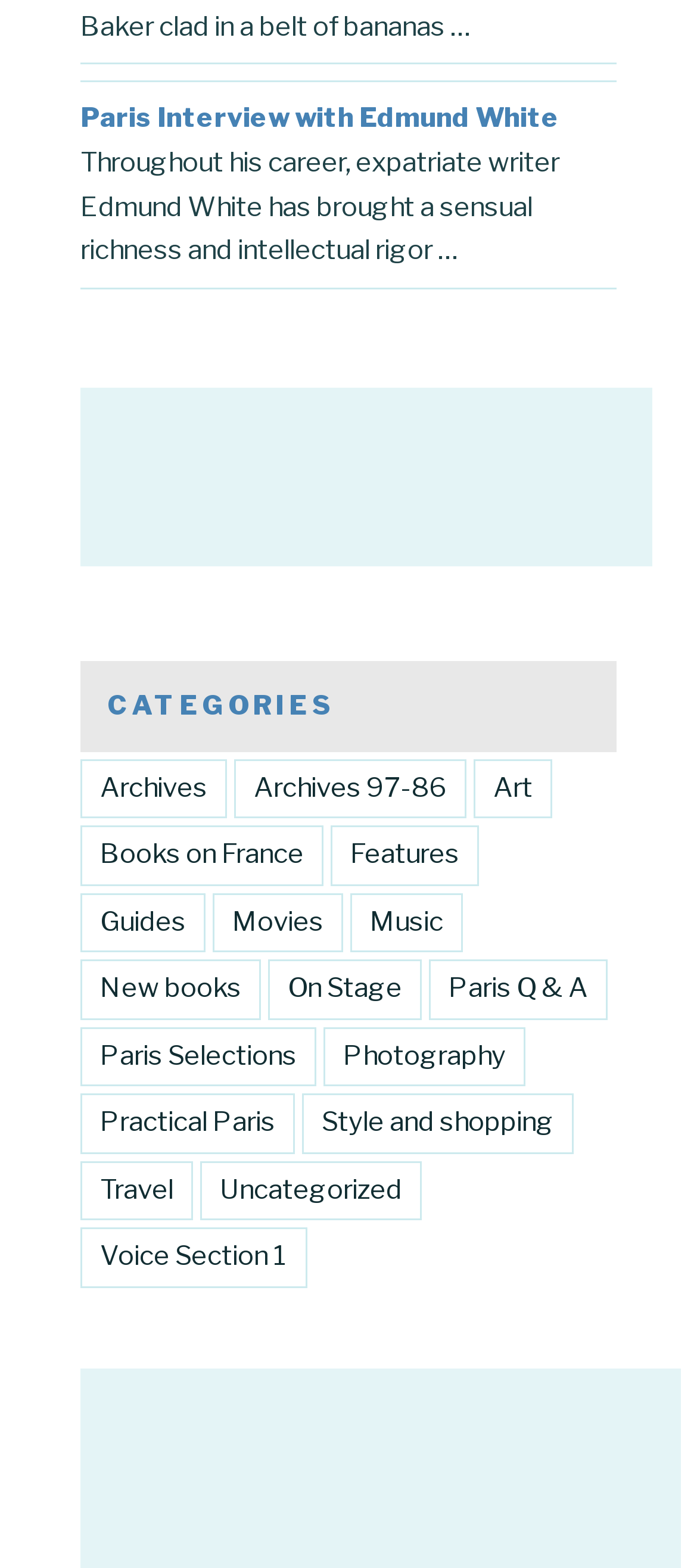Given the element description "Art" in the screenshot, predict the bounding box coordinates of that UI element.

[0.679, 0.484, 0.792, 0.522]